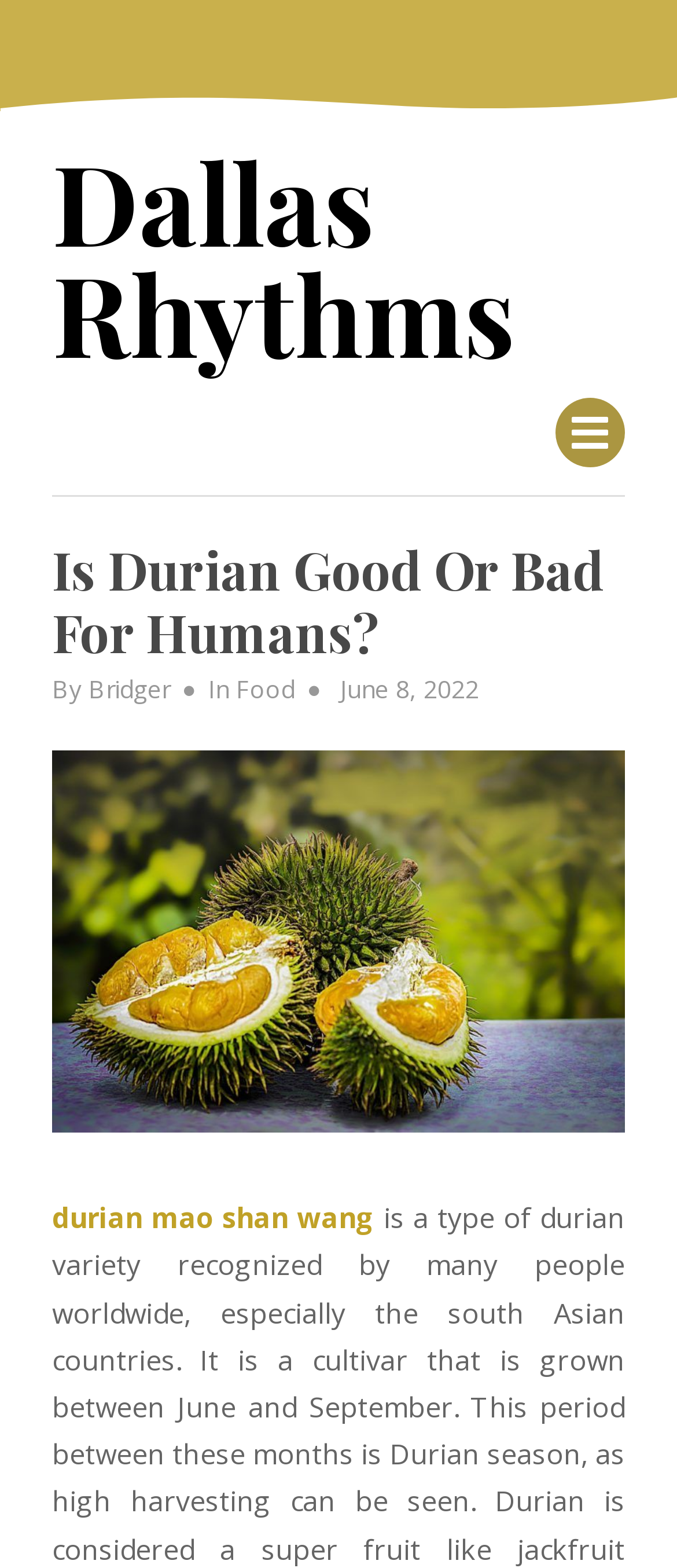When was the article posted?
Provide a comprehensive and detailed answer to the question.

The posting date of the article can be determined by looking at the text 'Posted on June 8, 2022' which indicates the date when the article was published.